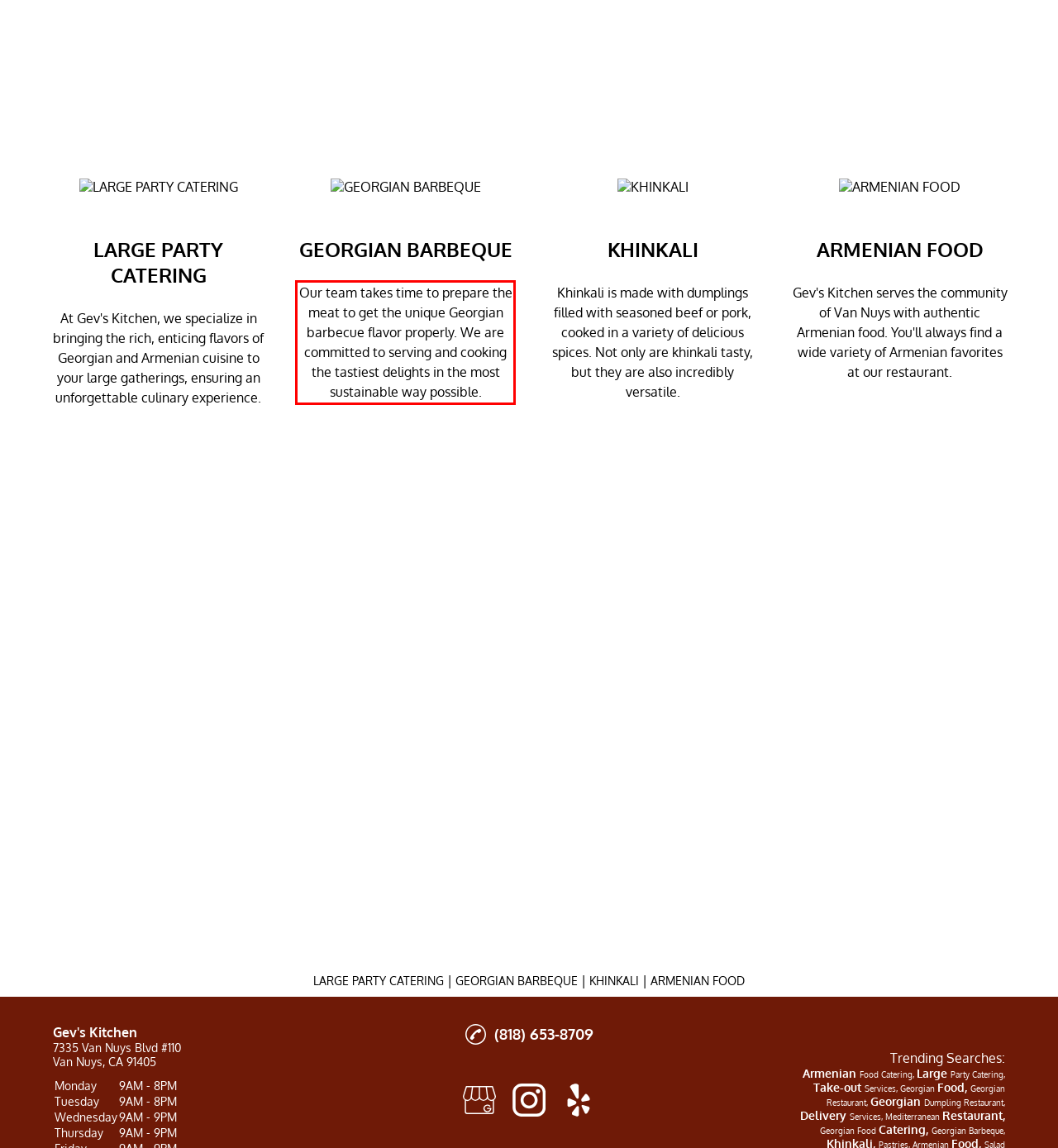Perform OCR on the text inside the red-bordered box in the provided screenshot and output the content.

Our team takes time to prepare the meat to get the unique Georgian barbecue flavor properly. We are committed to serving and cooking the tastiest delights in the most sustainable way possible.